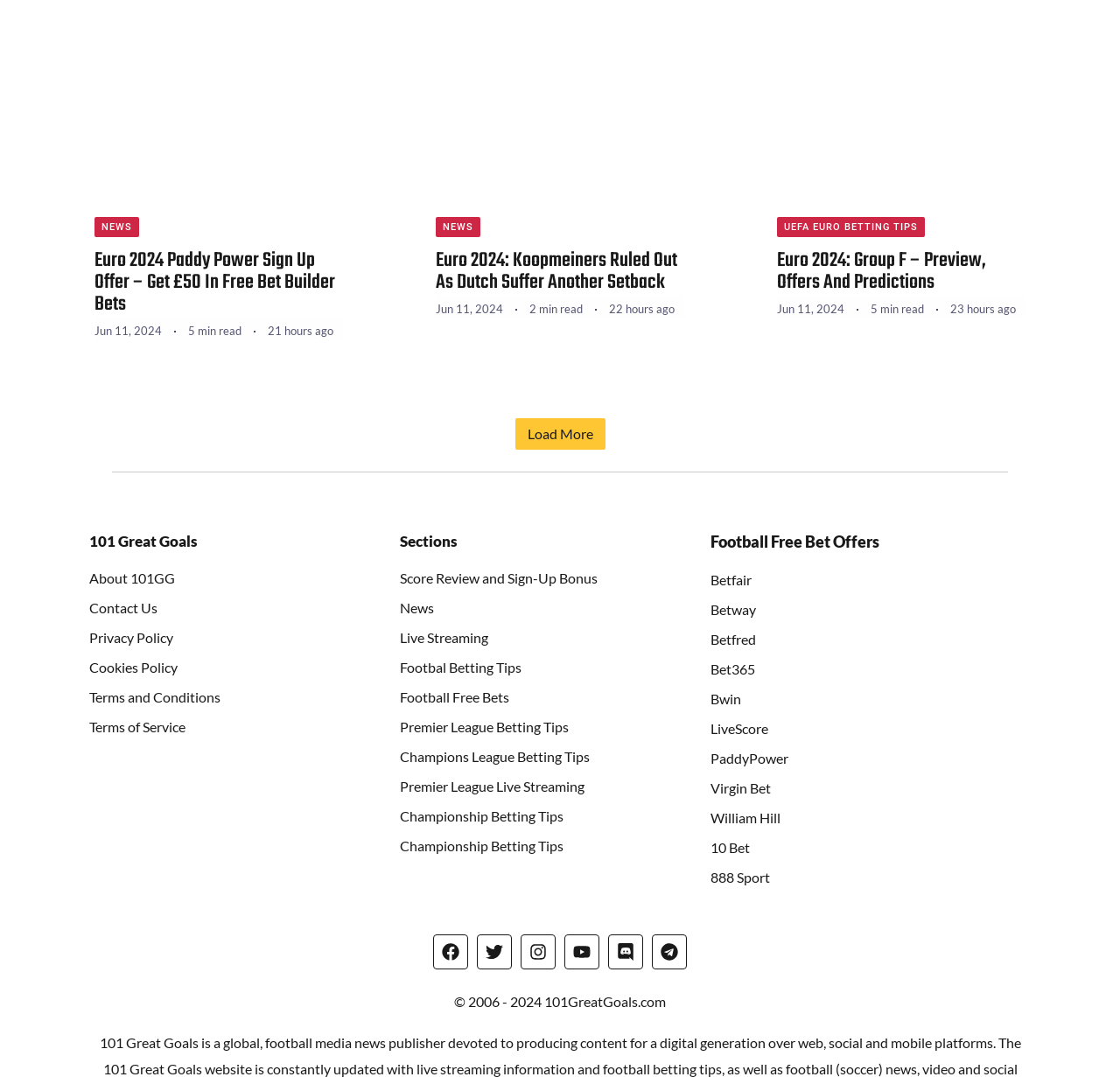Provide a short answer to the following question with just one word or phrase: What is the name of the website?

101 Great Goals